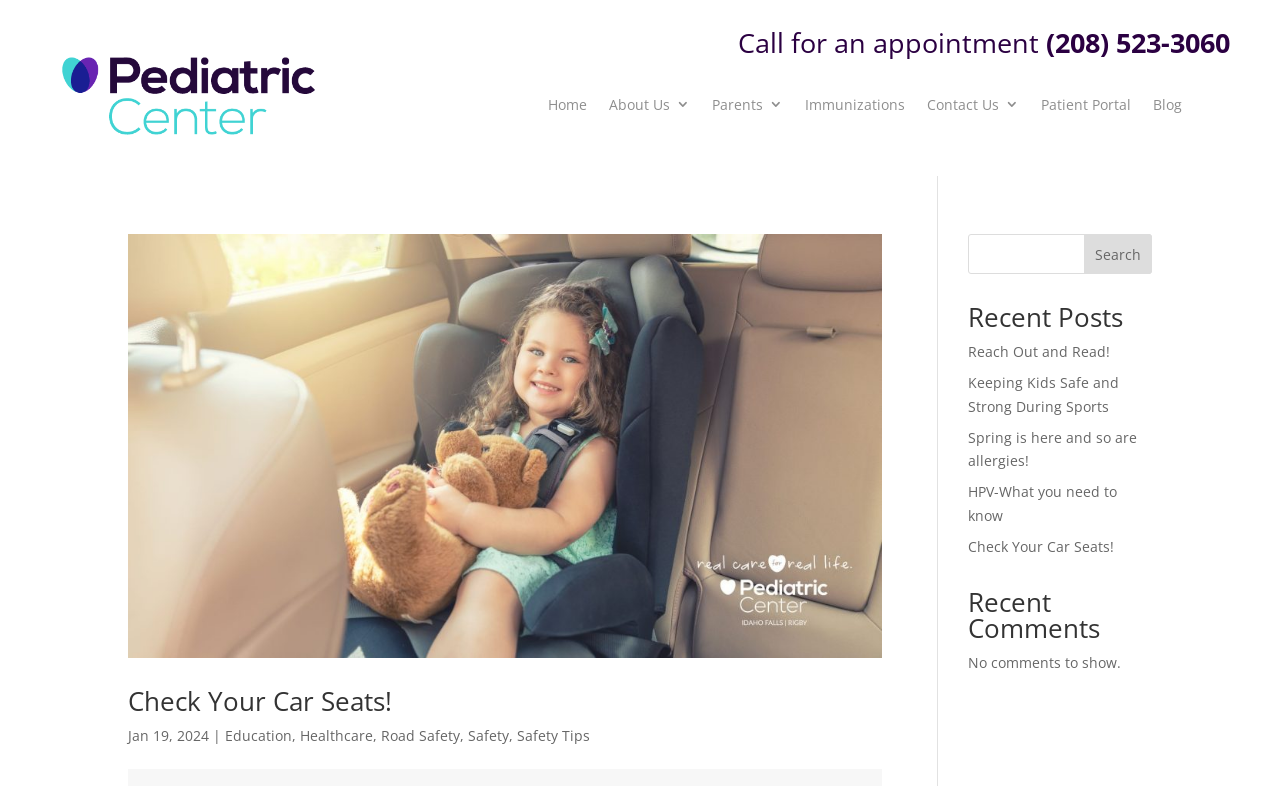Locate the bounding box coordinates of the clickable part needed for the task: "Search for something".

[0.847, 0.298, 0.9, 0.349]